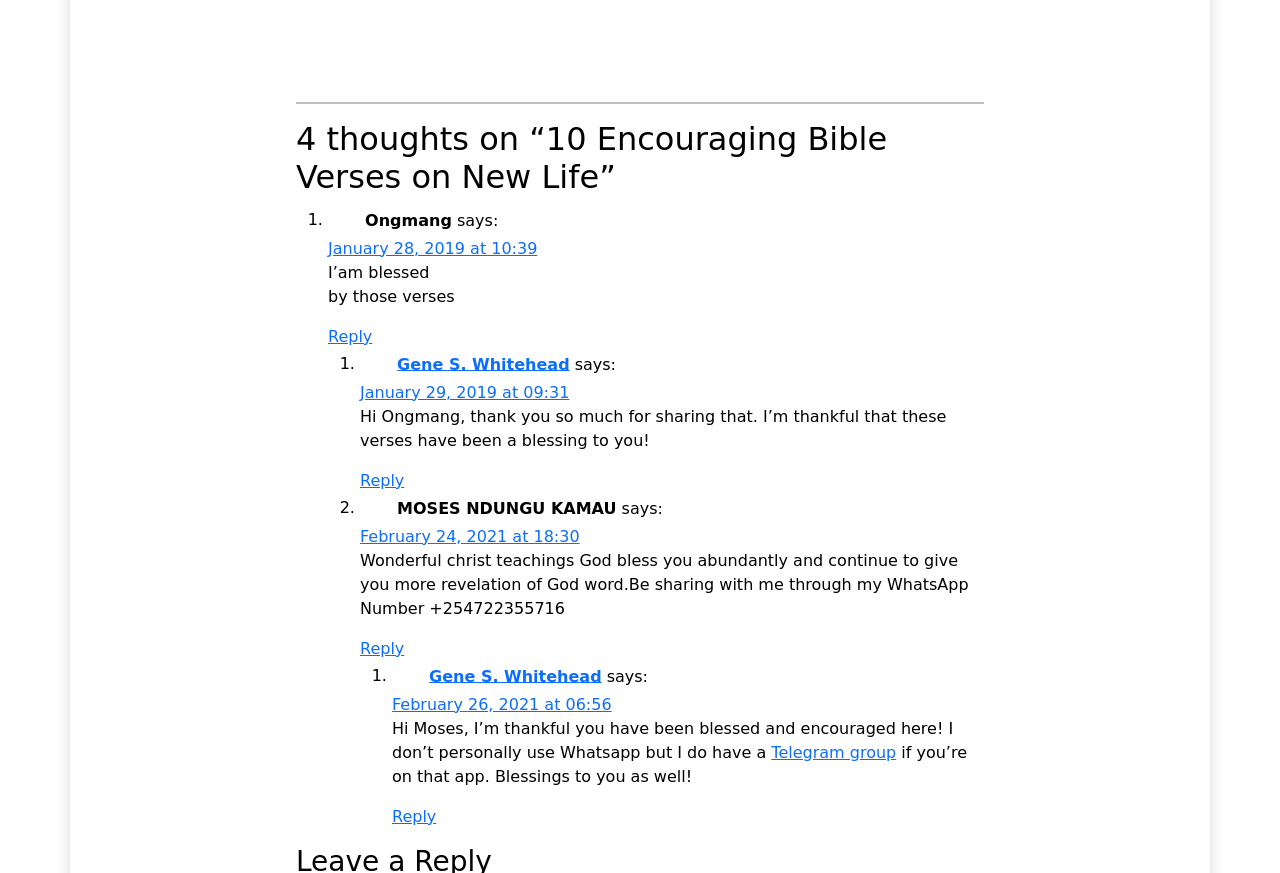Find and indicate the bounding box coordinates of the region you should select to follow the given instruction: "Join Gene S. Whitehead's Telegram group".

[0.603, 0.851, 0.7, 0.872]